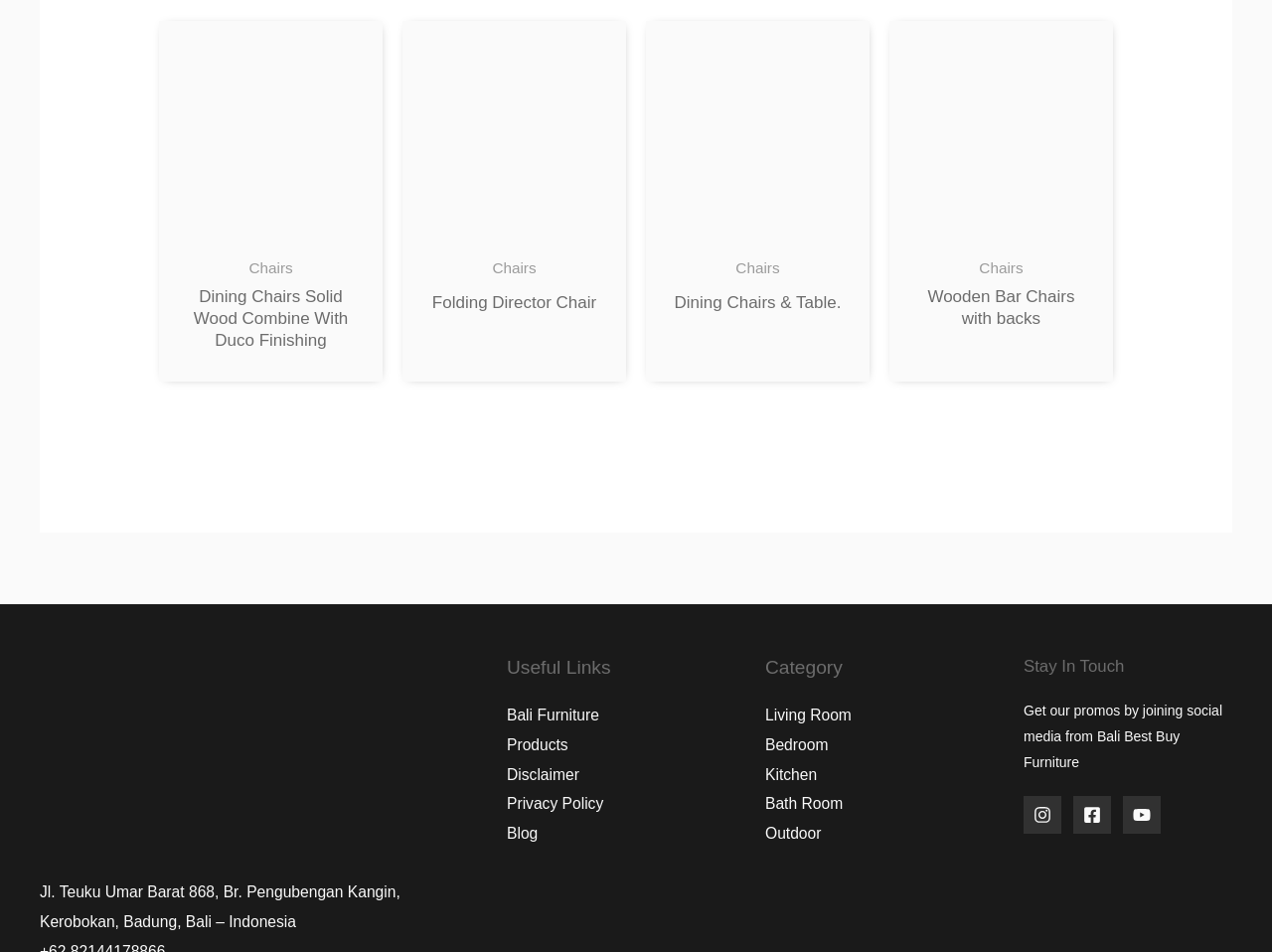Given the element description: "Living Room", predict the bounding box coordinates of this UI element. The coordinates must be four float numbers between 0 and 1, given as [left, top, right, bottom].

[0.602, 0.742, 0.671, 0.76]